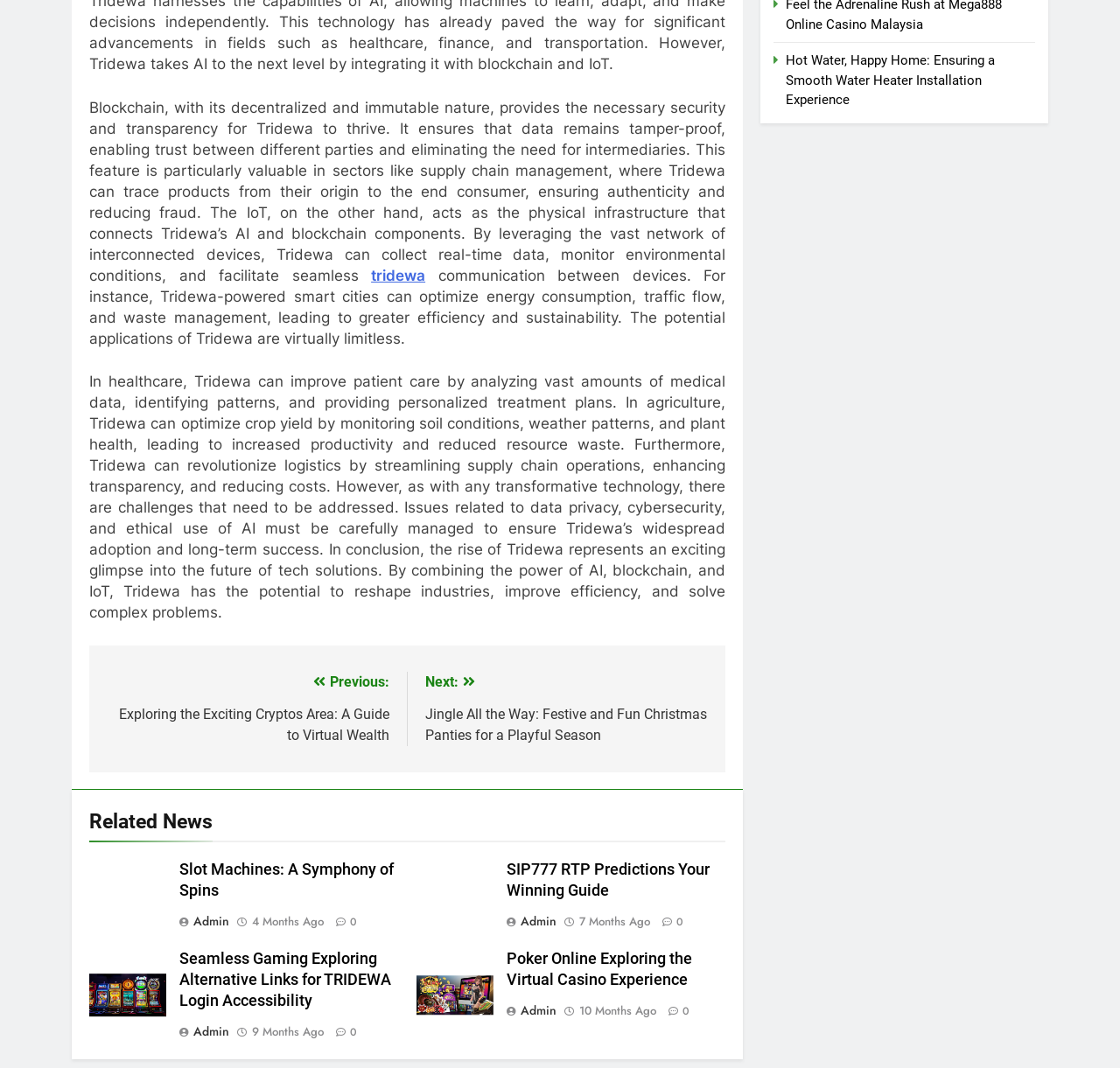Give a one-word or one-phrase response to the question:
Who is the author of the articles?

Admin